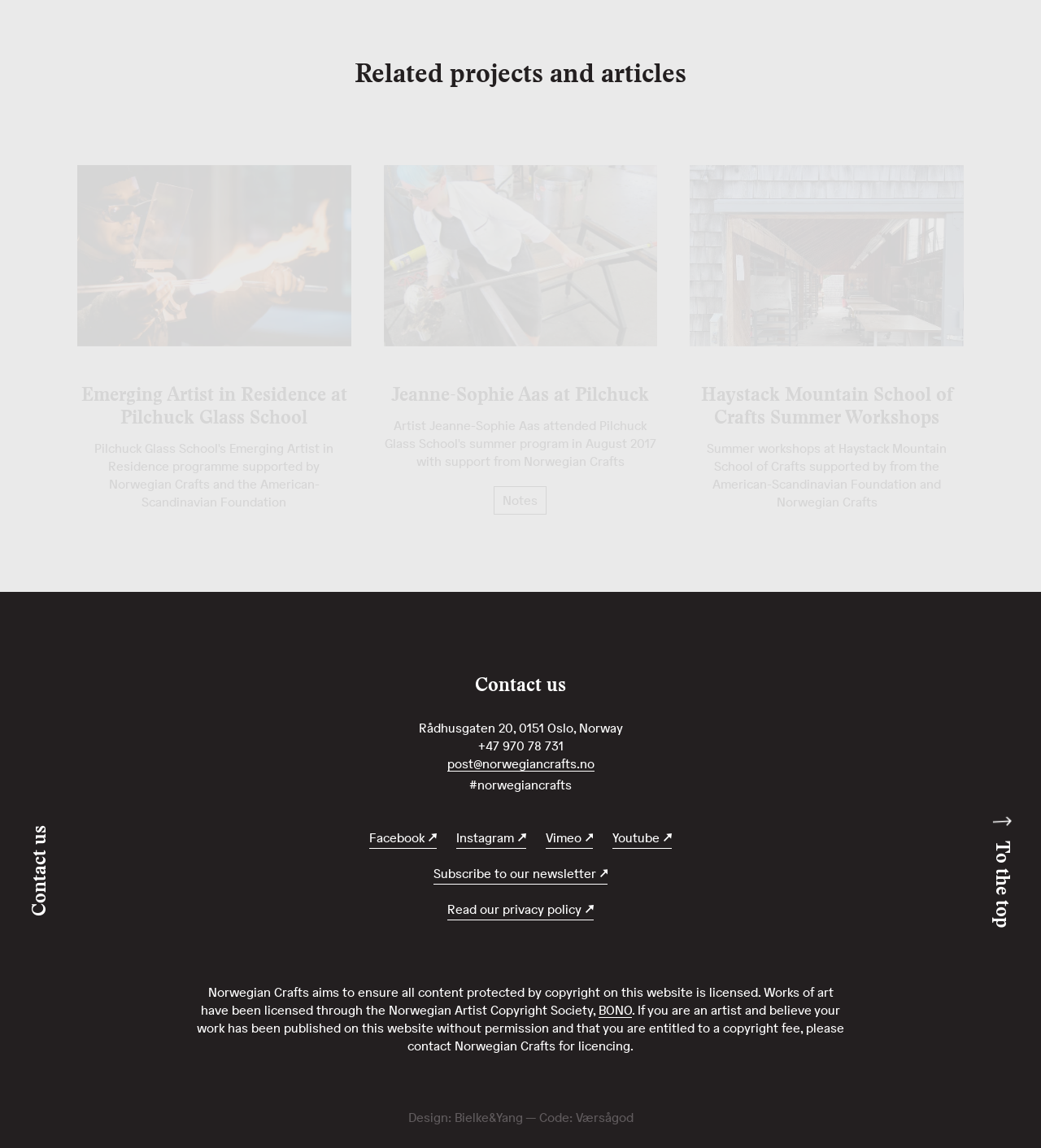Please locate the bounding box coordinates of the element that needs to be clicked to achieve the following instruction: "Subscribe to our newsletter". The coordinates should be four float numbers between 0 and 1, i.e., [left, top, right, bottom].

[0.416, 0.754, 0.584, 0.771]